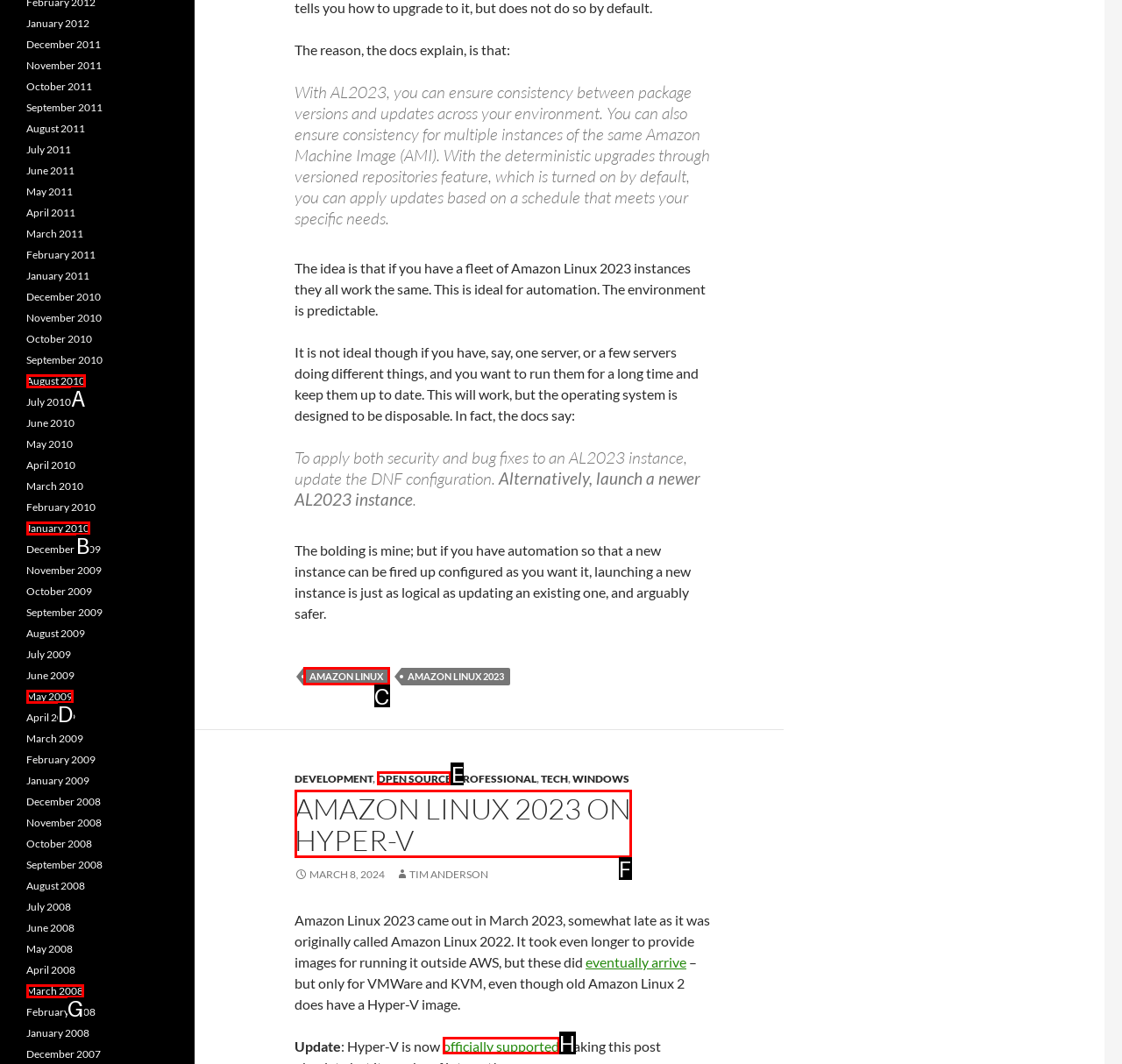Find the option you need to click to complete the following instruction: Click on 'OPEN SOURCE'
Answer with the corresponding letter from the choices given directly.

E